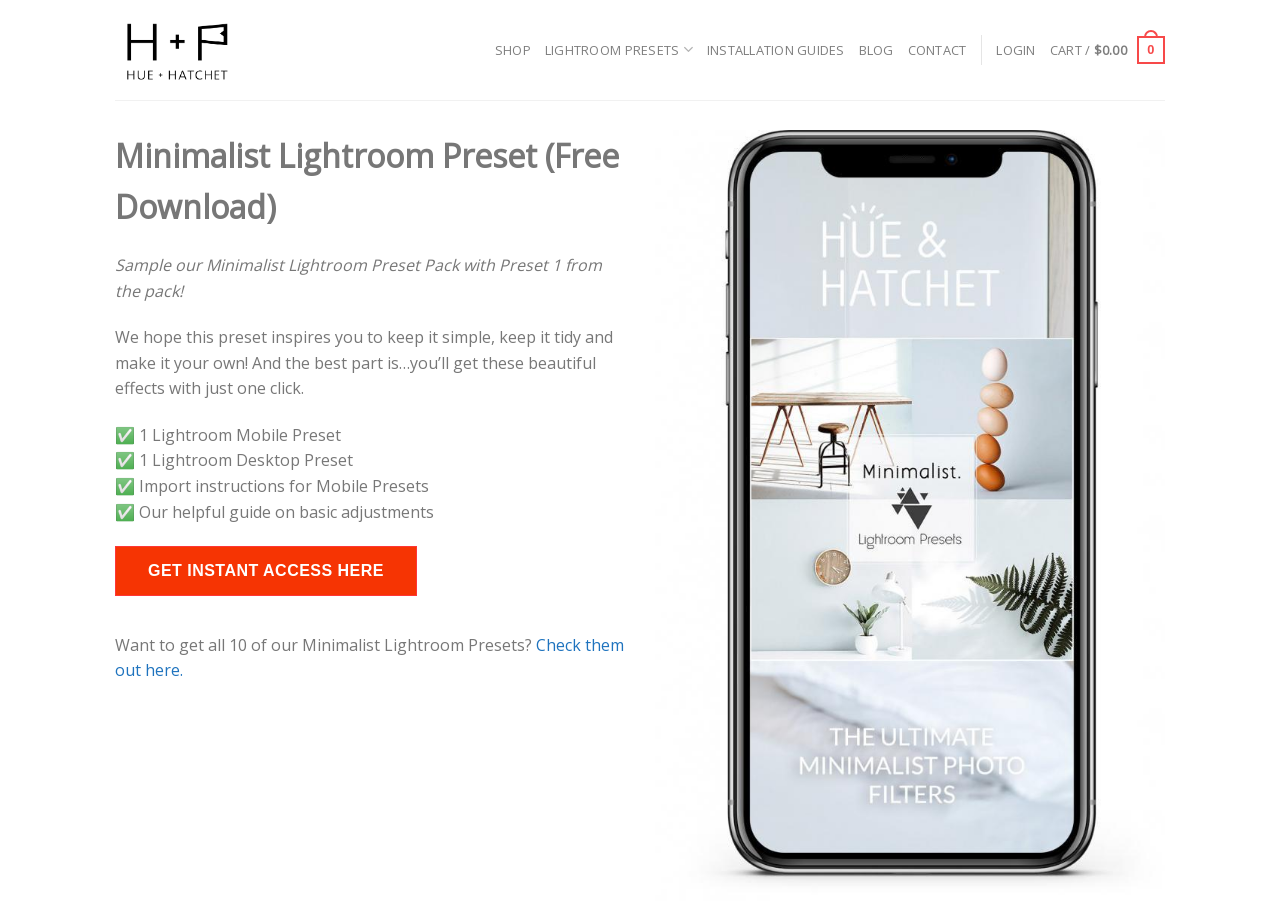Determine the bounding box coordinates for the clickable element required to fulfill the instruction: "Click on the 'GET INSTANT ACCESS HERE' button". Provide the coordinates as four float numbers between 0 and 1, i.e., [left, top, right, bottom].

[0.09, 0.595, 0.326, 0.649]